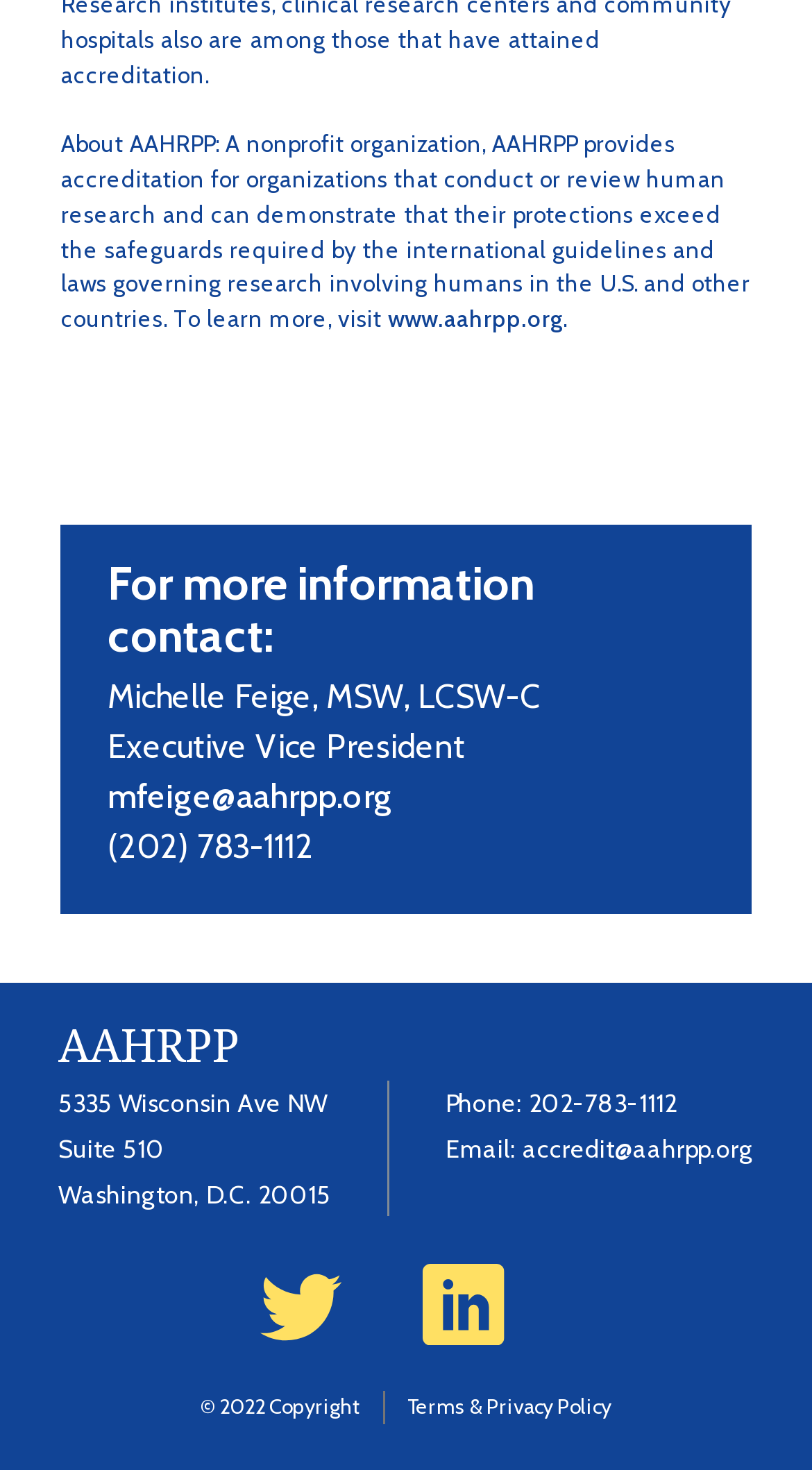Specify the bounding box coordinates (top-left x, top-left y, bottom-right x, bottom-right y) of the UI element in the screenshot that matches this description: www.aahrpp.org

[0.478, 0.207, 0.693, 0.227]